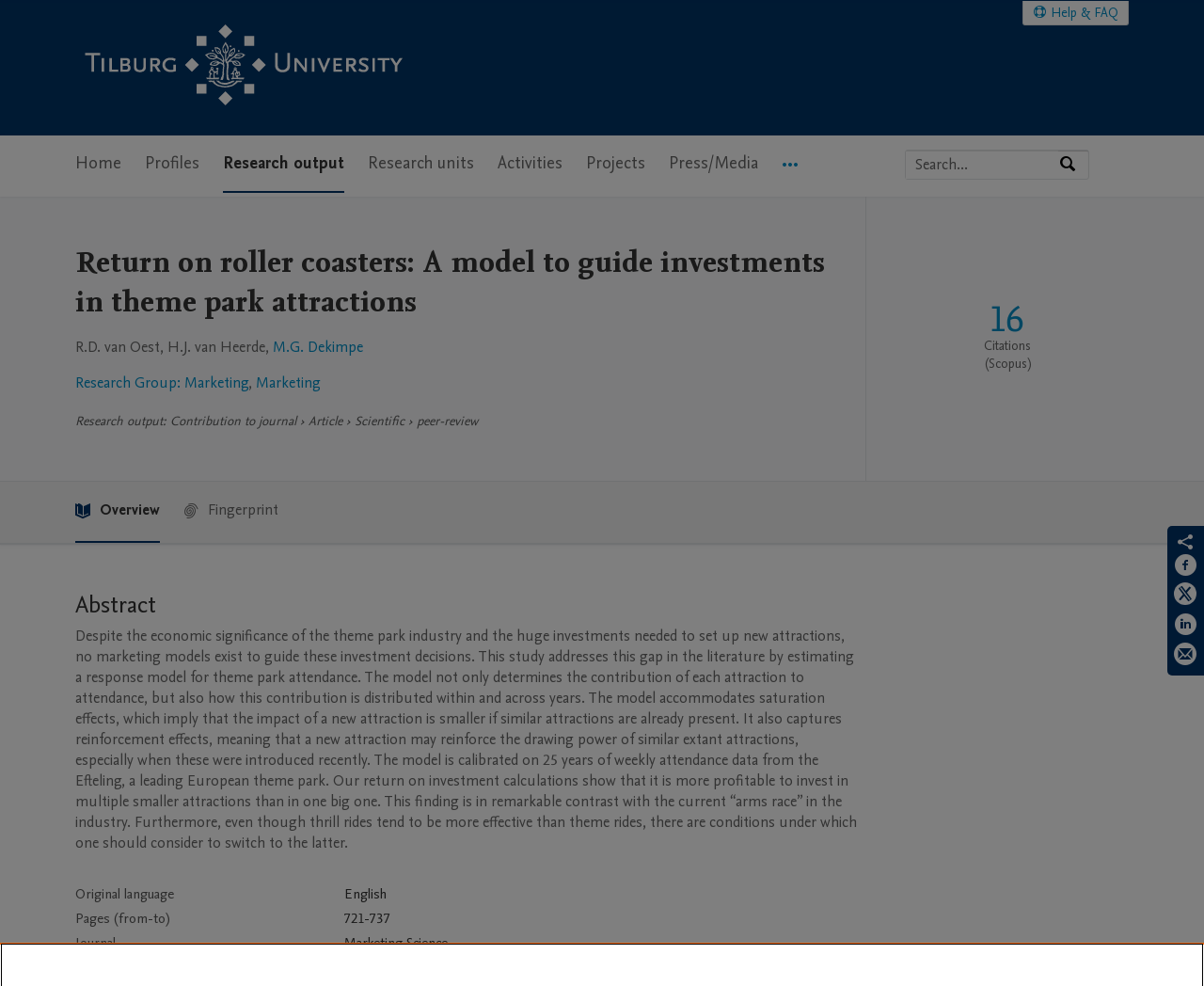Pinpoint the bounding box coordinates of the element to be clicked to execute the instruction: "Search by expertise, name or affiliation".

[0.752, 0.153, 0.879, 0.181]